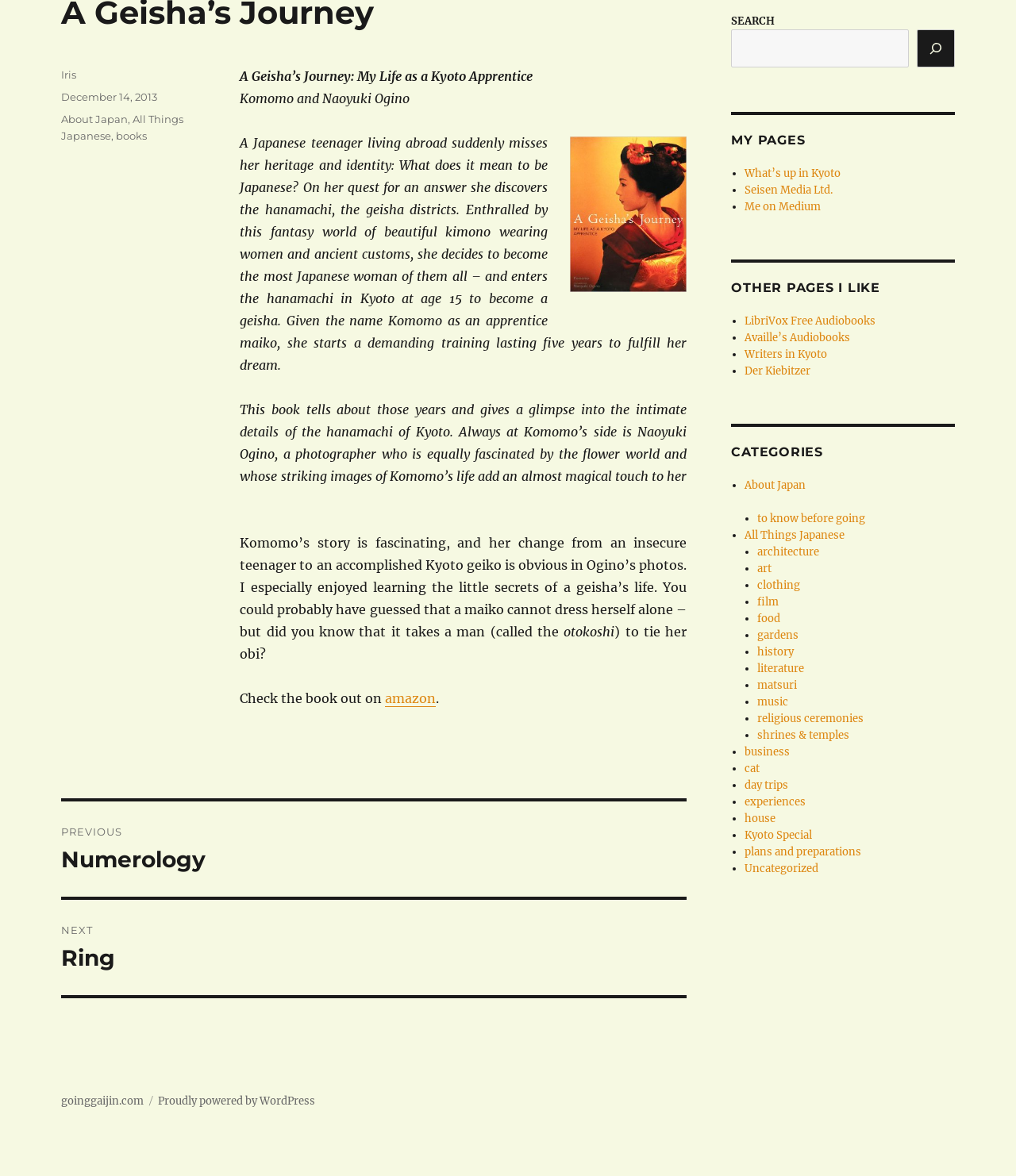Identify the bounding box coordinates for the UI element described by the following text: "Availle’s Audiobooks". Provide the coordinates as four float numbers between 0 and 1, in the format [left, top, right, bottom].

[0.733, 0.281, 0.836, 0.293]